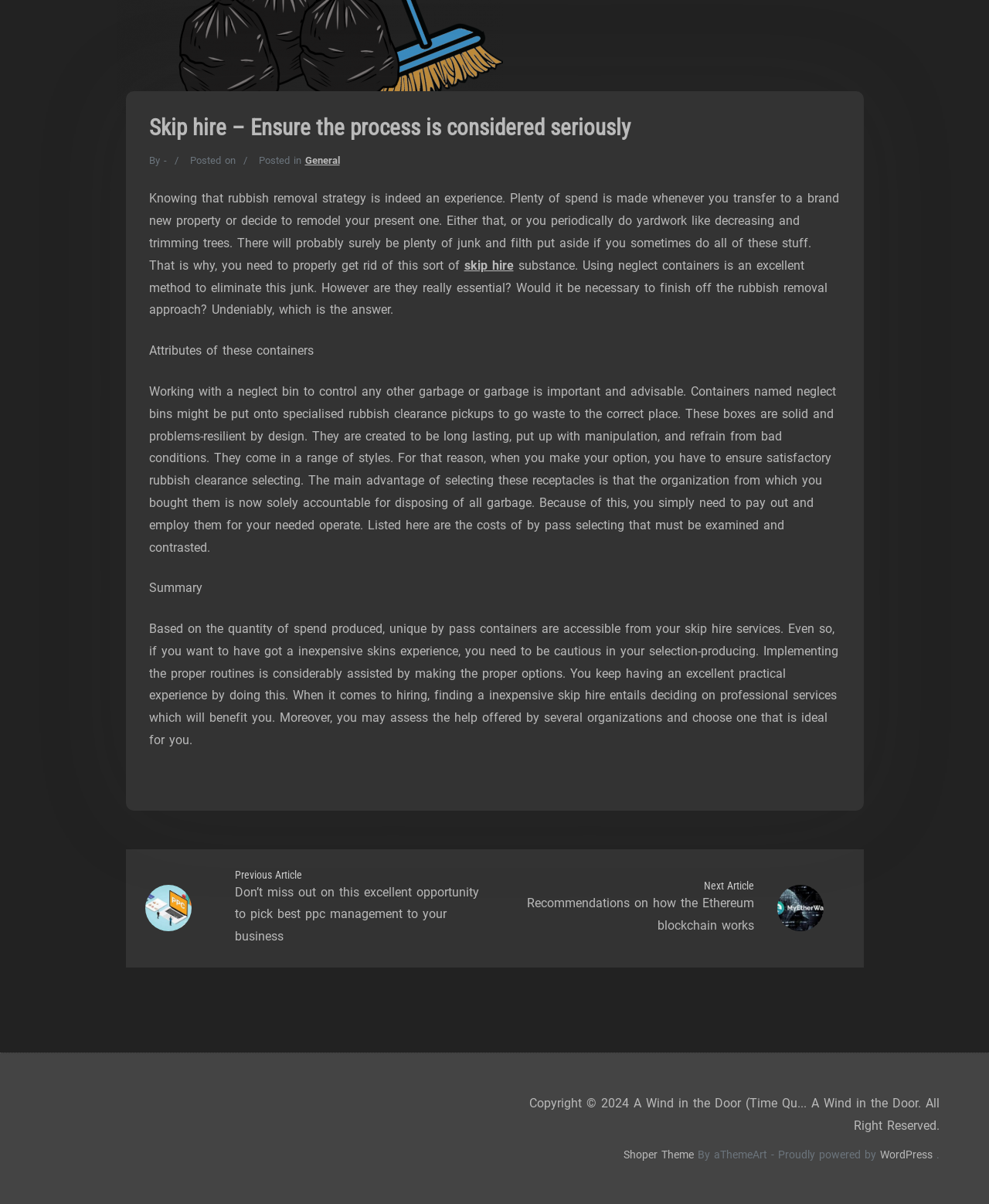Use a single word or phrase to answer the question:
What is the benefit of selecting skip hire services?

The organization is responsible for disposing of garbage